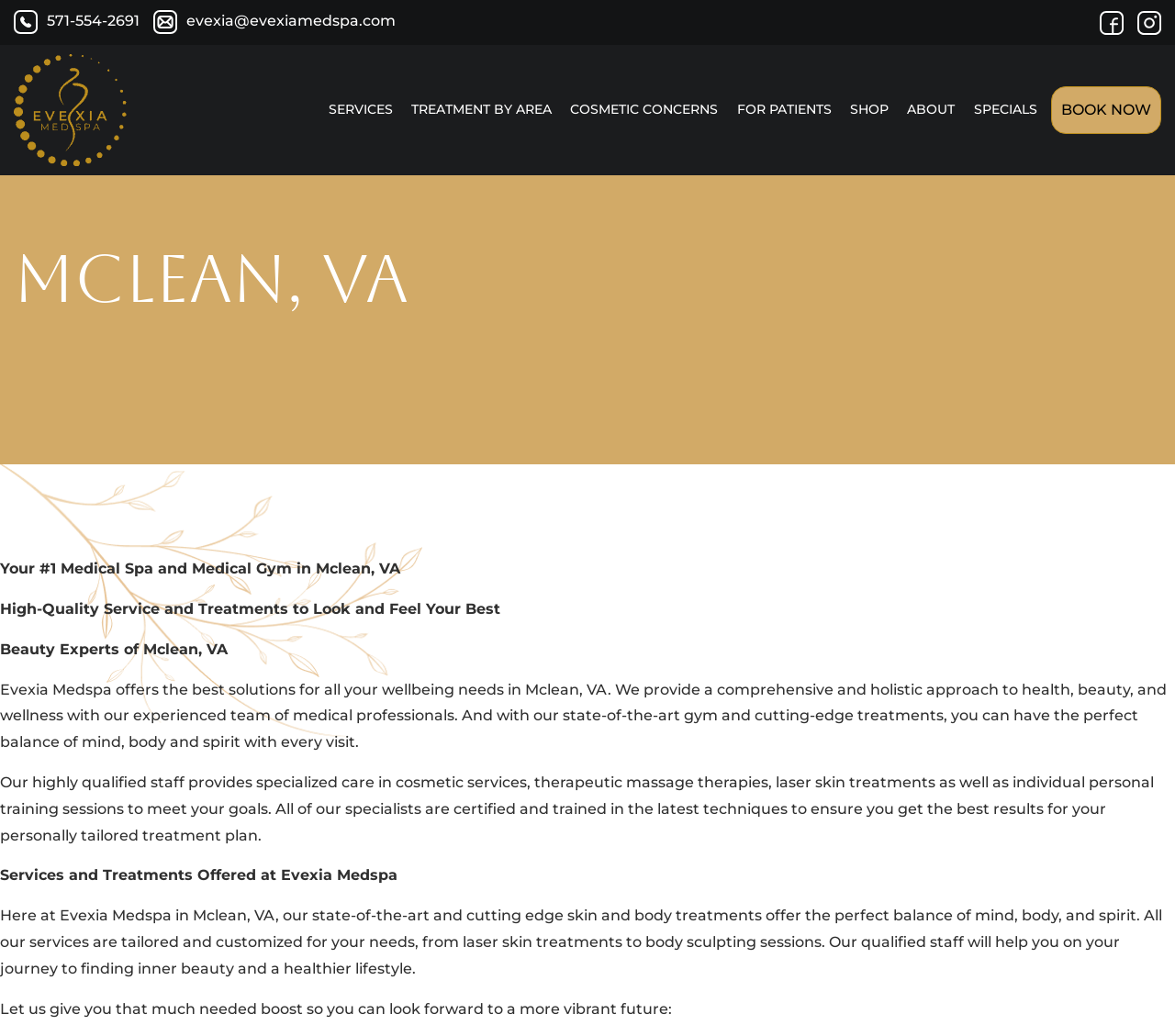Determine the coordinates of the bounding box that should be clicked to complete the instruction: "get support". The coordinates should be represented by four float numbers between 0 and 1: [left, top, right, bottom].

None